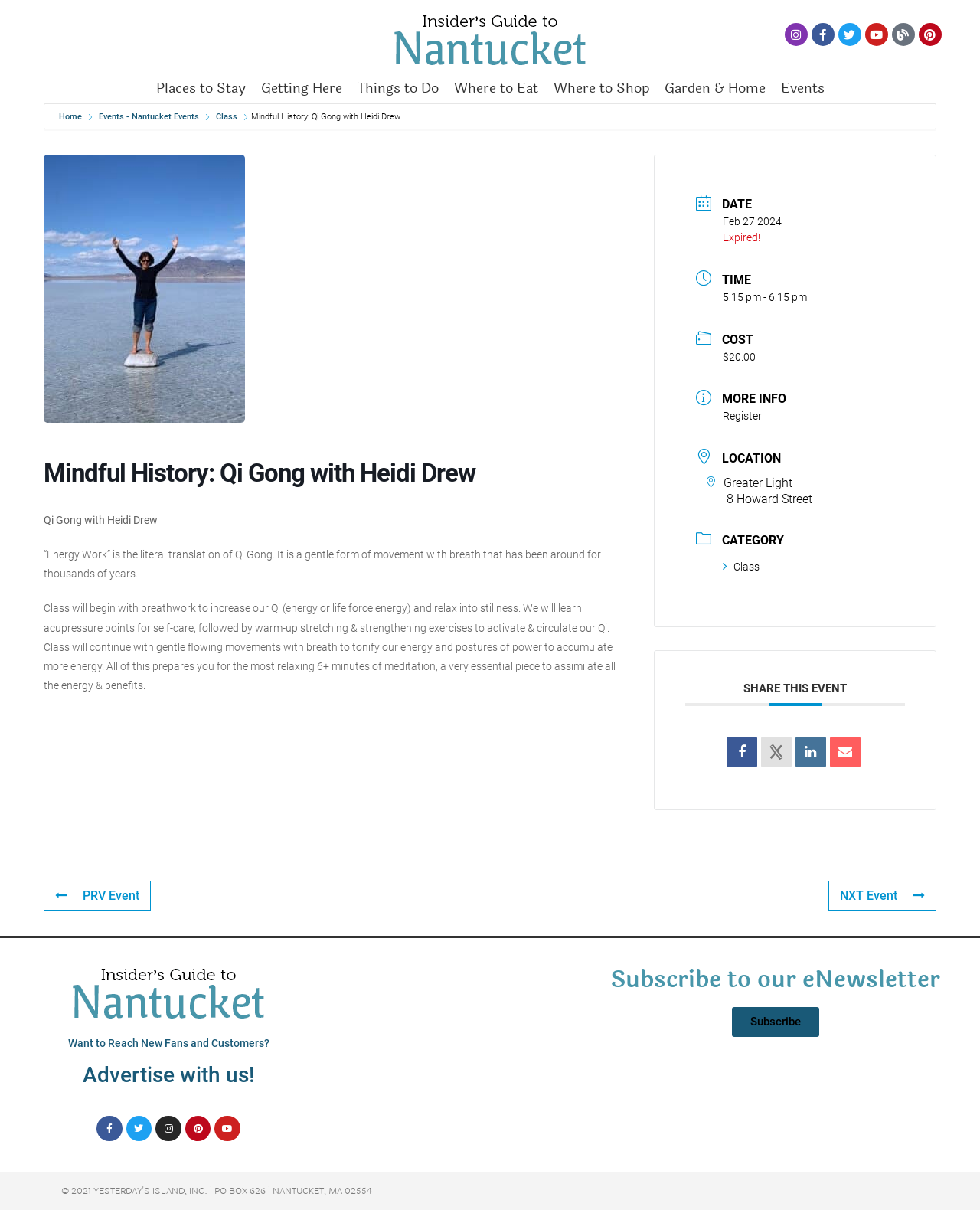Determine the bounding box coordinates of the region I should click to achieve the following instruction: "Click on the 'Events' link". Ensure the bounding box coordinates are four float numbers between 0 and 1, i.e., [left, top, right, bottom].

[0.789, 0.06, 0.849, 0.085]